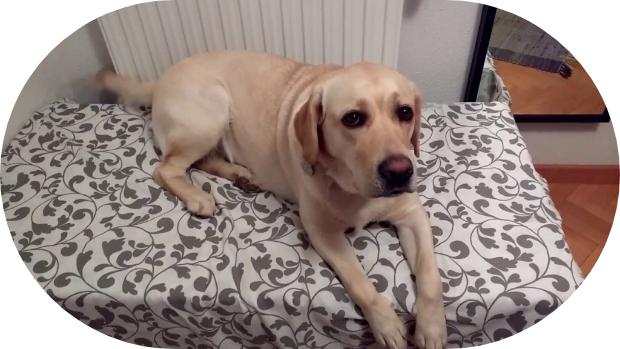Using the information in the image, give a comprehensive answer to the question: 
What is the color of the dog's coat?

The caption describes the dog's coat as a warm shade of beige, which suggests that the dog's fur is a light brown color.